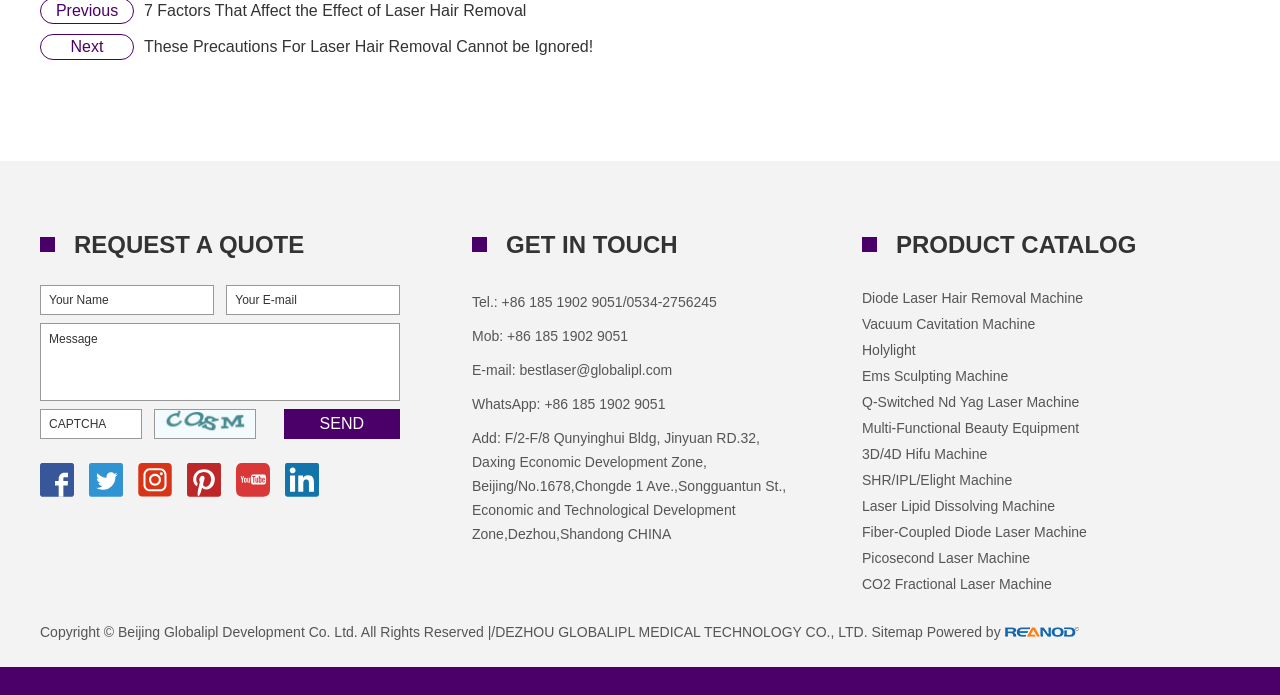Identify the bounding box coordinates necessary to click and complete the given instruction: "Click the 'GET IN TOUCH' link".

[0.395, 0.332, 0.529, 0.371]